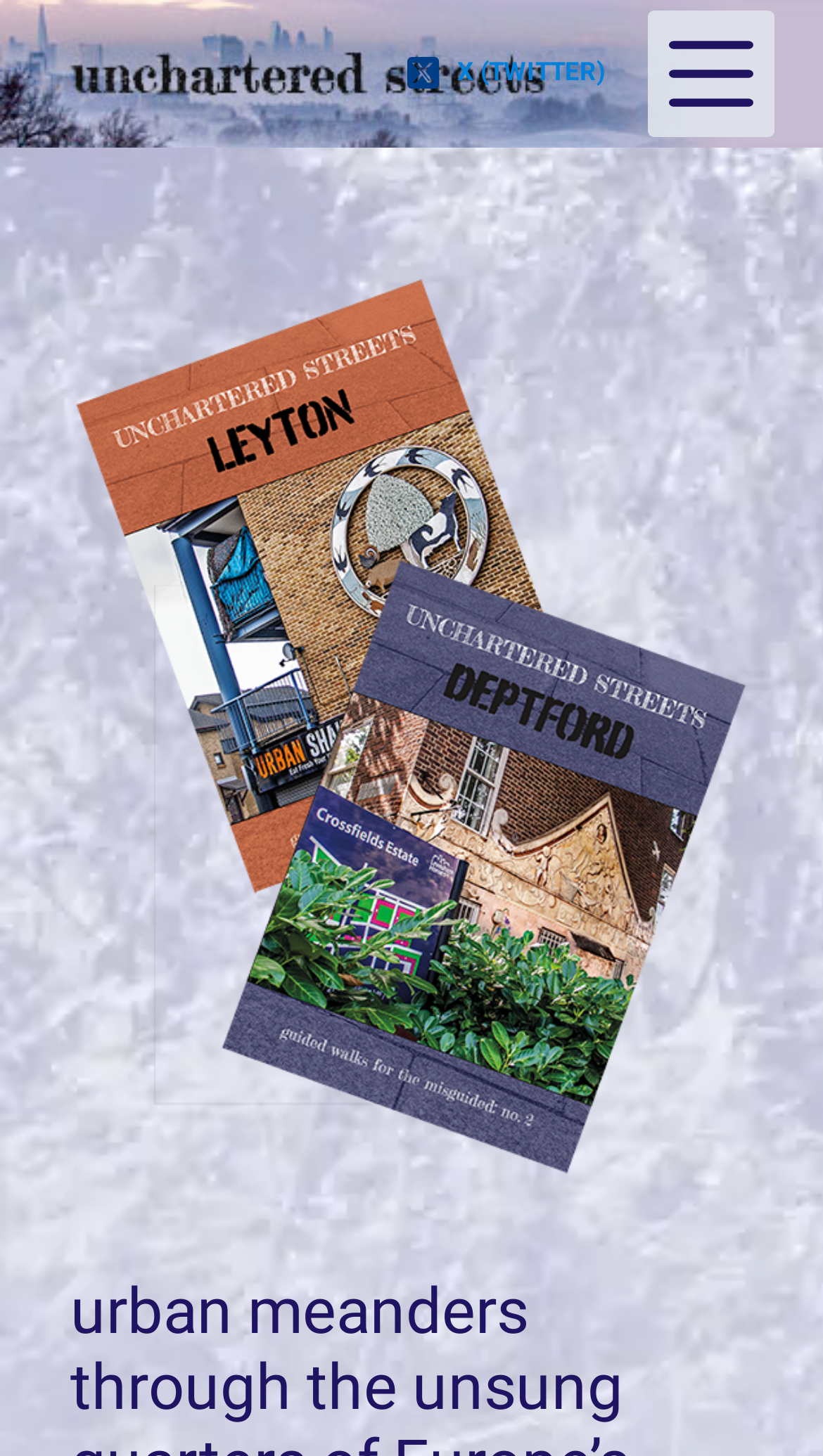Find the bounding box coordinates for the HTML element described in this sentence: "Skip to content". Provide the coordinates as four float numbers between 0 and 1, in the format [left, top, right, bottom].

[0.0, 0.0, 0.103, 0.029]